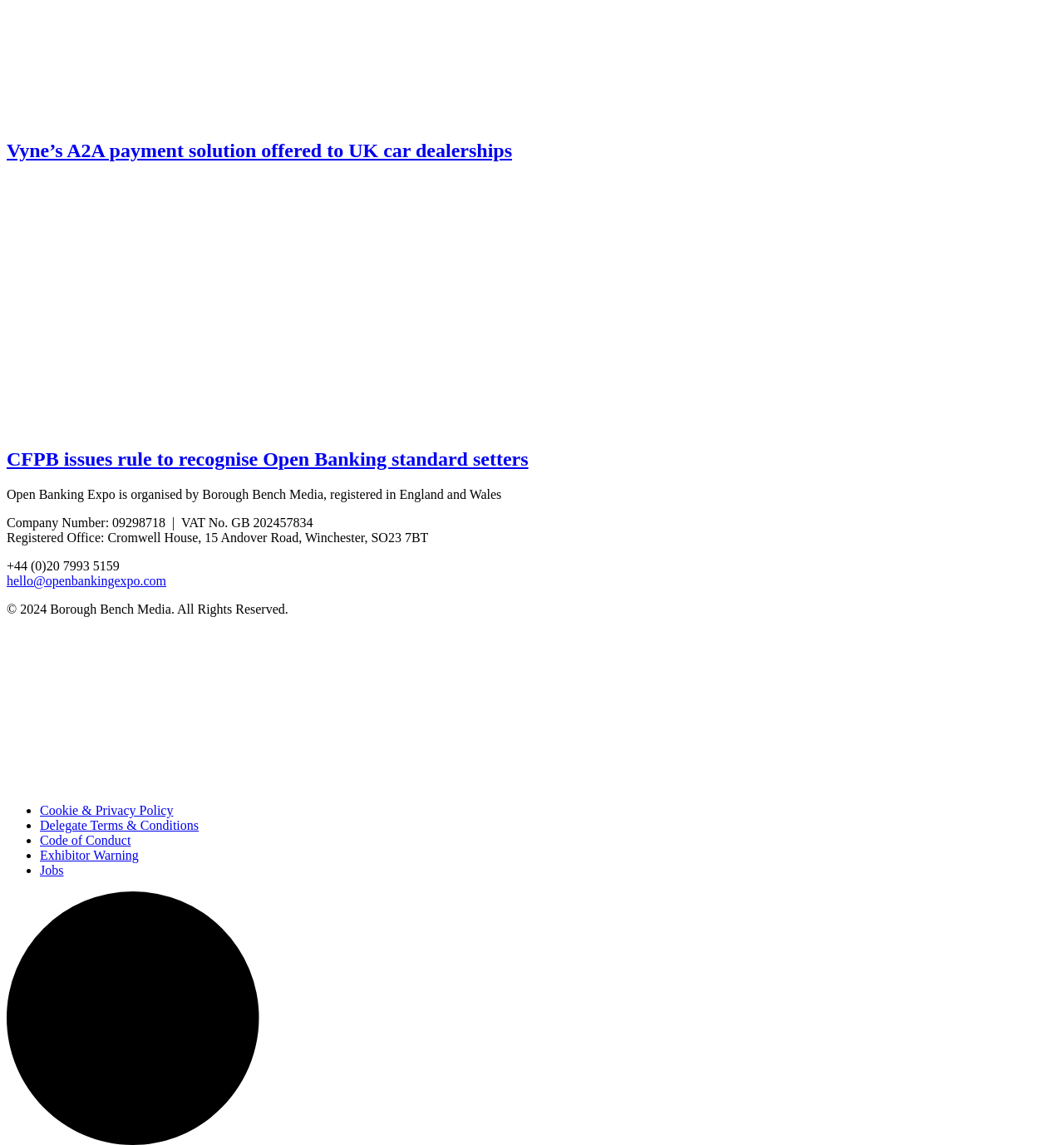Provide the bounding box coordinates for the area that should be clicked to complete the instruction: "Click on Vyne’s A2A payment solution offered to UK car dealerships".

[0.006, 0.094, 0.241, 0.107]